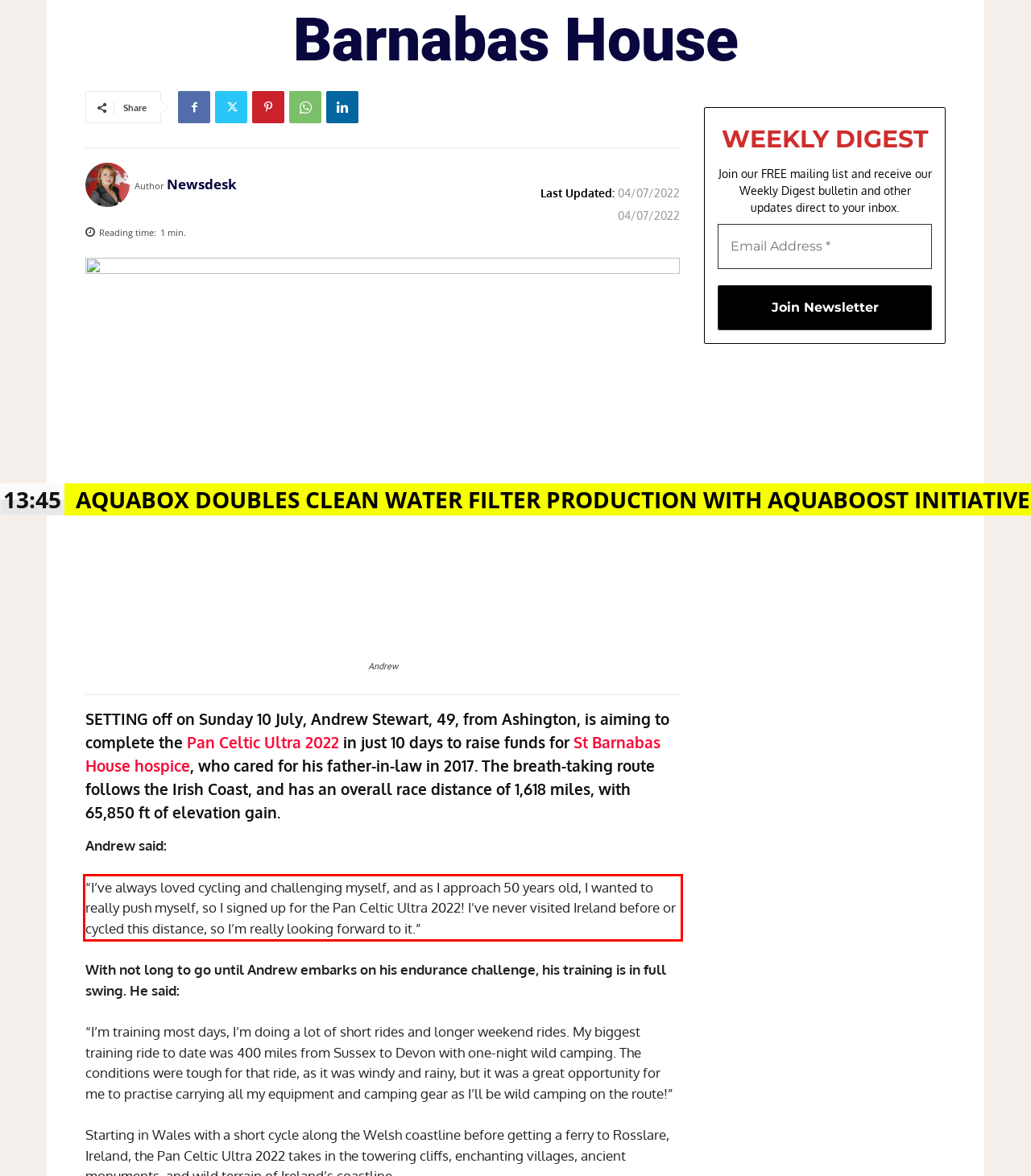You have a screenshot of a webpage with a UI element highlighted by a red bounding box. Use OCR to obtain the text within this highlighted area.

“I’ve always loved cycling and challenging myself, and as I approach 50 years old, I wanted to really push myself, so I signed up for the Pan Celtic Ultra 2022! I’ve never visited Ireland before or cycled this distance, so I’m really looking forward to it.”